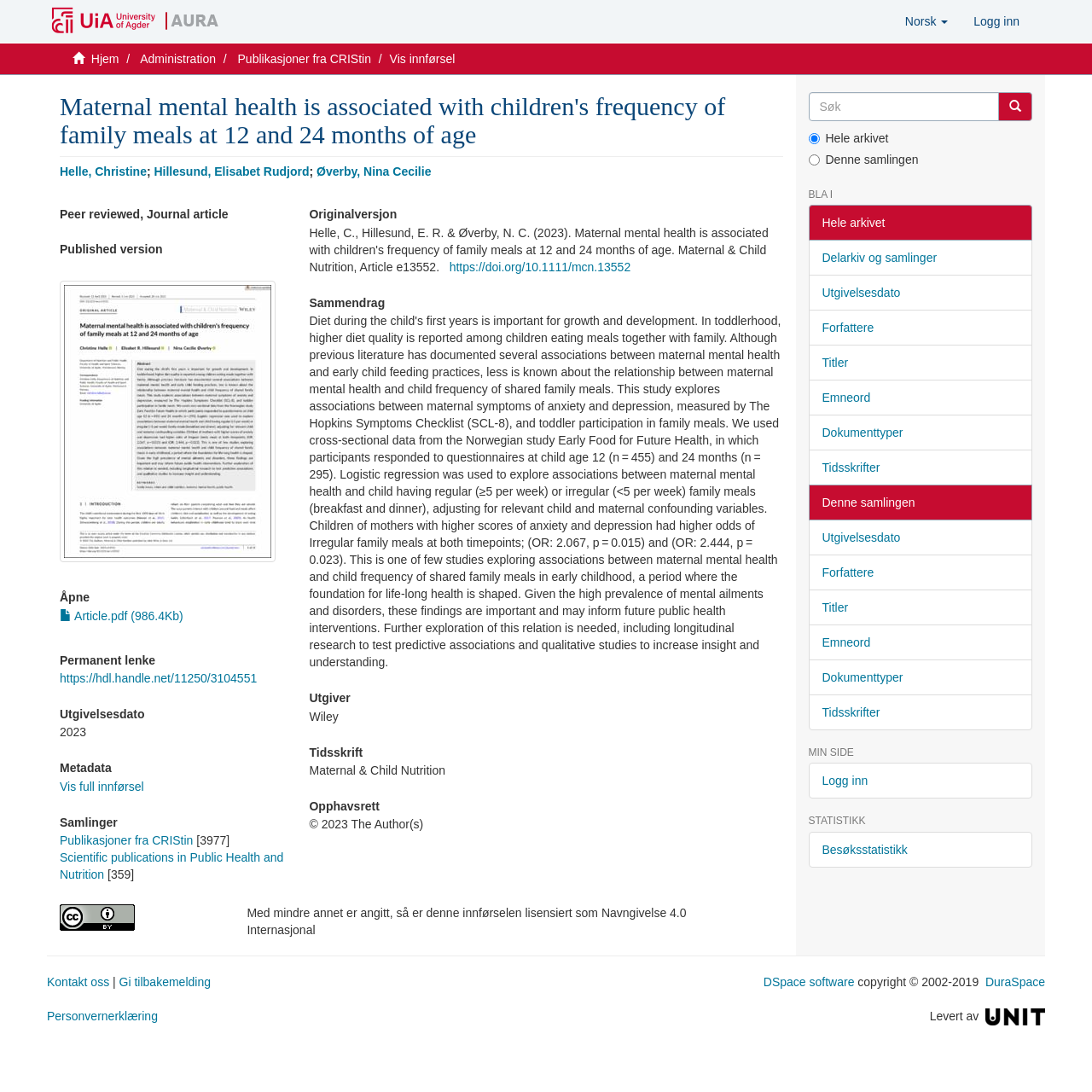For the given element description Delarkiv og samlinger, determine the bounding box coordinates of the UI element. The coordinates should follow the format (top-left x, top-left y, bottom-right x, bottom-right y) and be within the range of 0 to 1.

[0.74, 0.22, 0.945, 0.252]